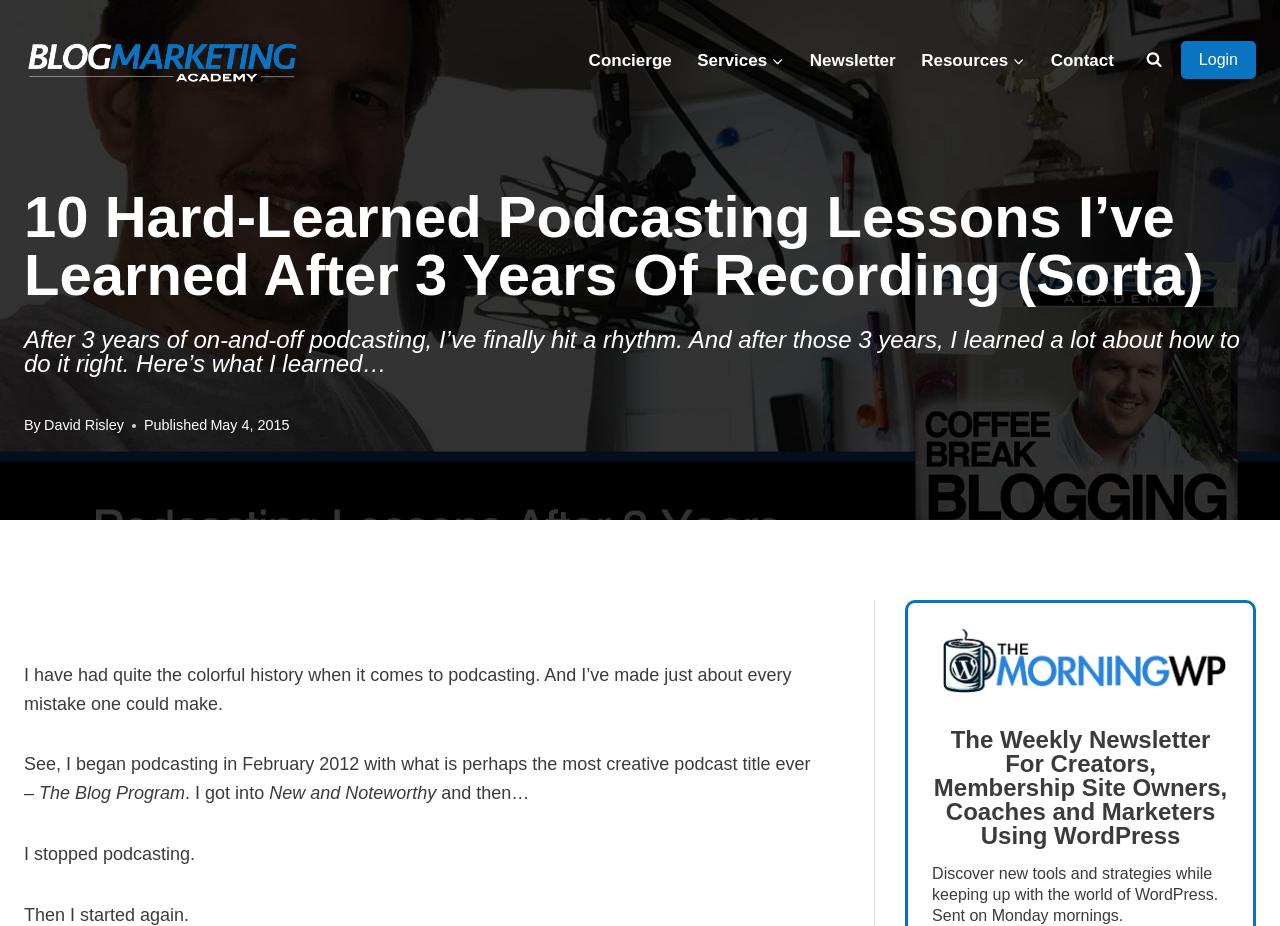What is the bounding box coordinate of the 'Login' button?
Please provide a single word or phrase answer based on the image.

[0.923, 0.044, 0.981, 0.085]